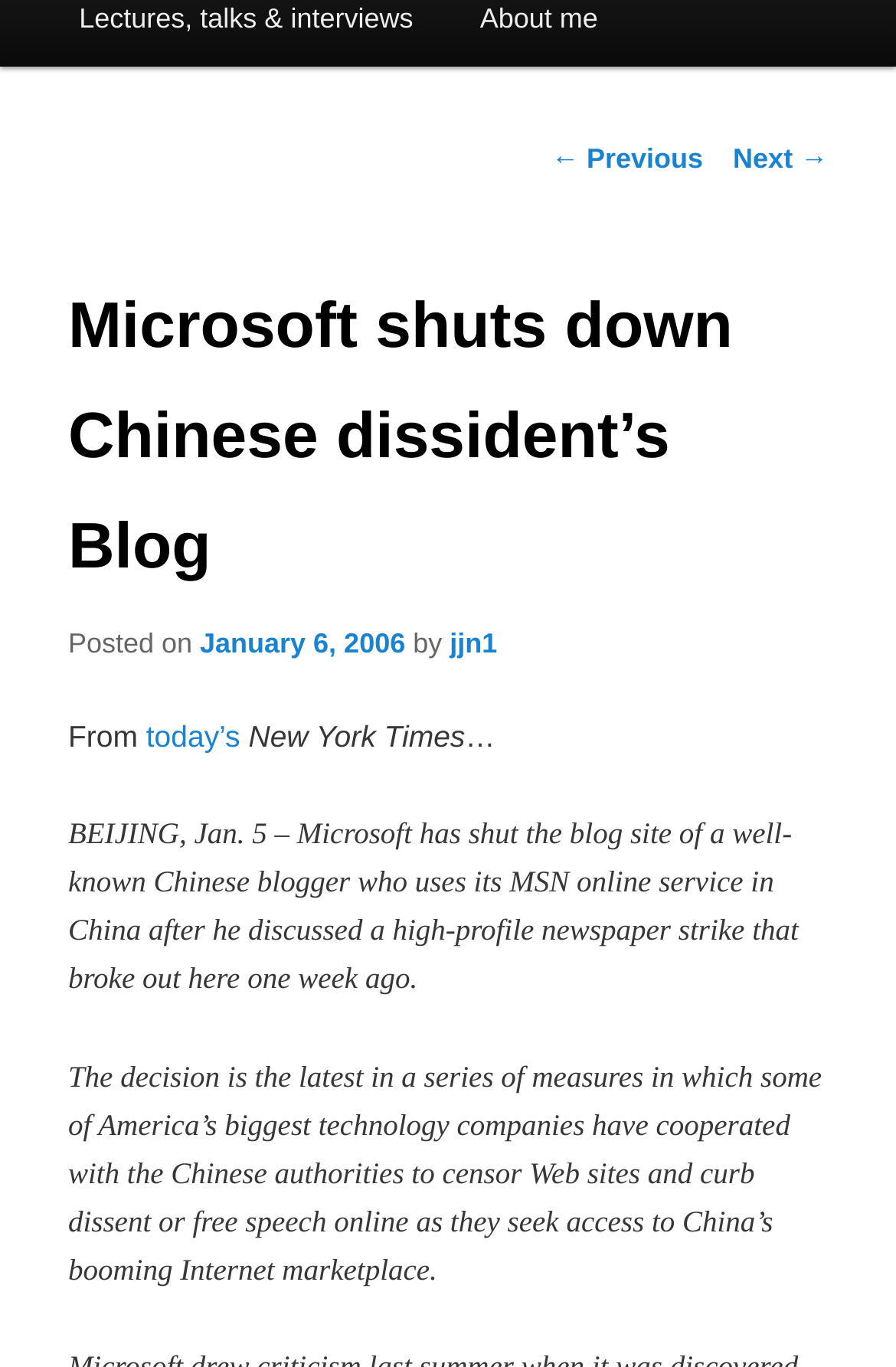Using the provided description: "January 6, 2006", find the bounding box coordinates of the corresponding UI element. The output should be four float numbers between 0 and 1, in the format [left, top, right, bottom].

[0.223, 0.458, 0.452, 0.482]